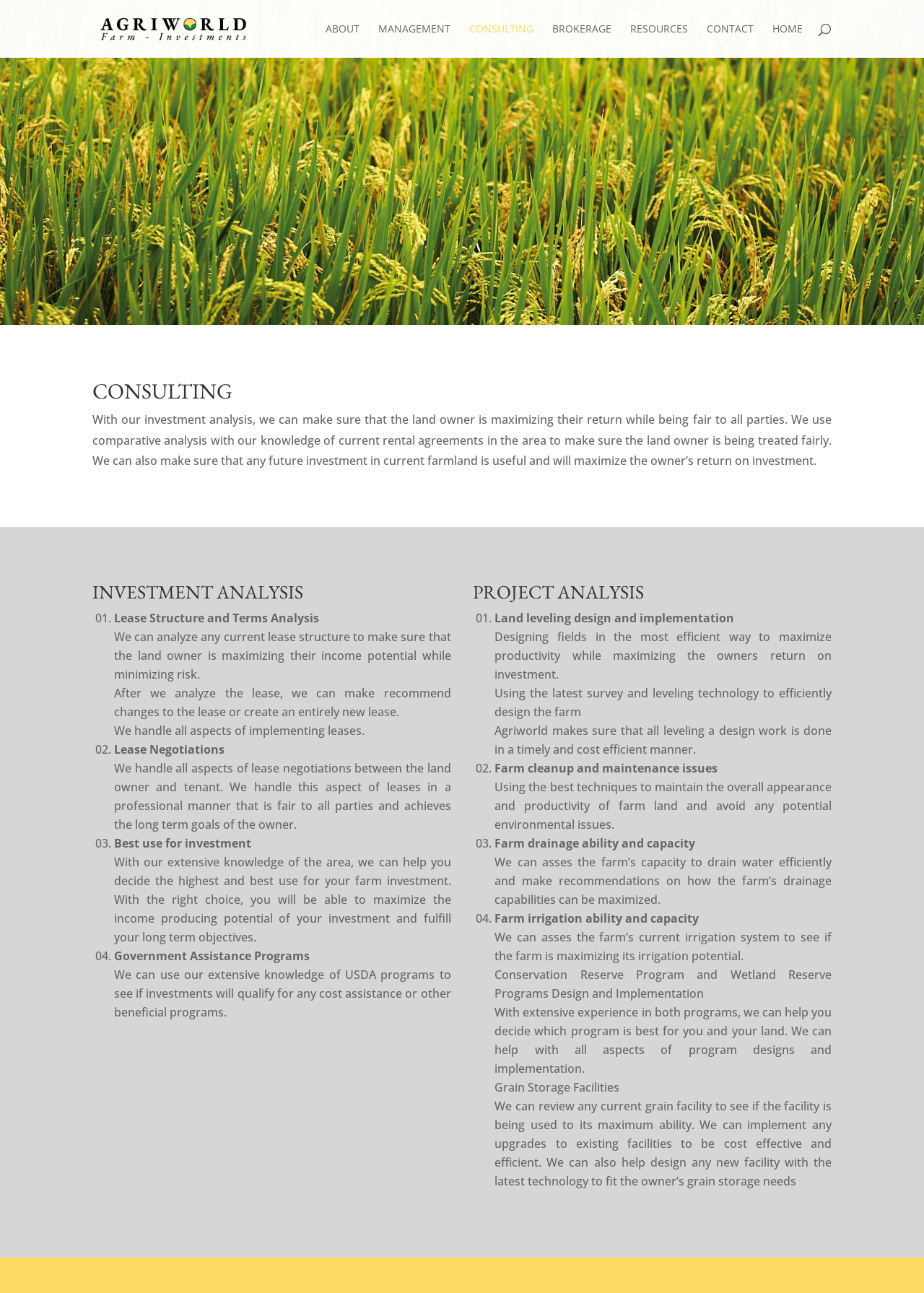Please find the bounding box coordinates of the element's region to be clicked to carry out this instruction: "View the 'HOME' page".

[0.836, 0.018, 0.869, 0.045]